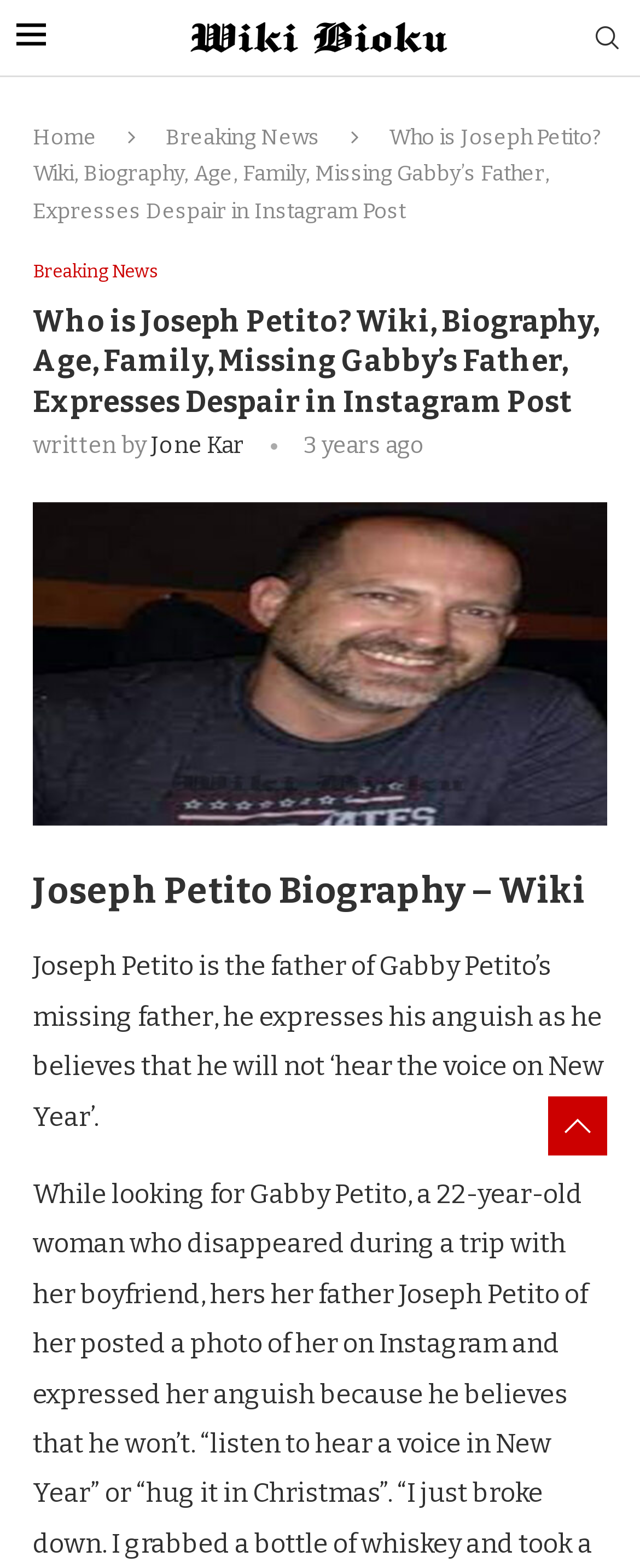Look at the image and write a detailed answer to the question: 
How old is the article?

I determined the age of the article by looking at the time element with the text '3 years ago', which indicates when the article was published.